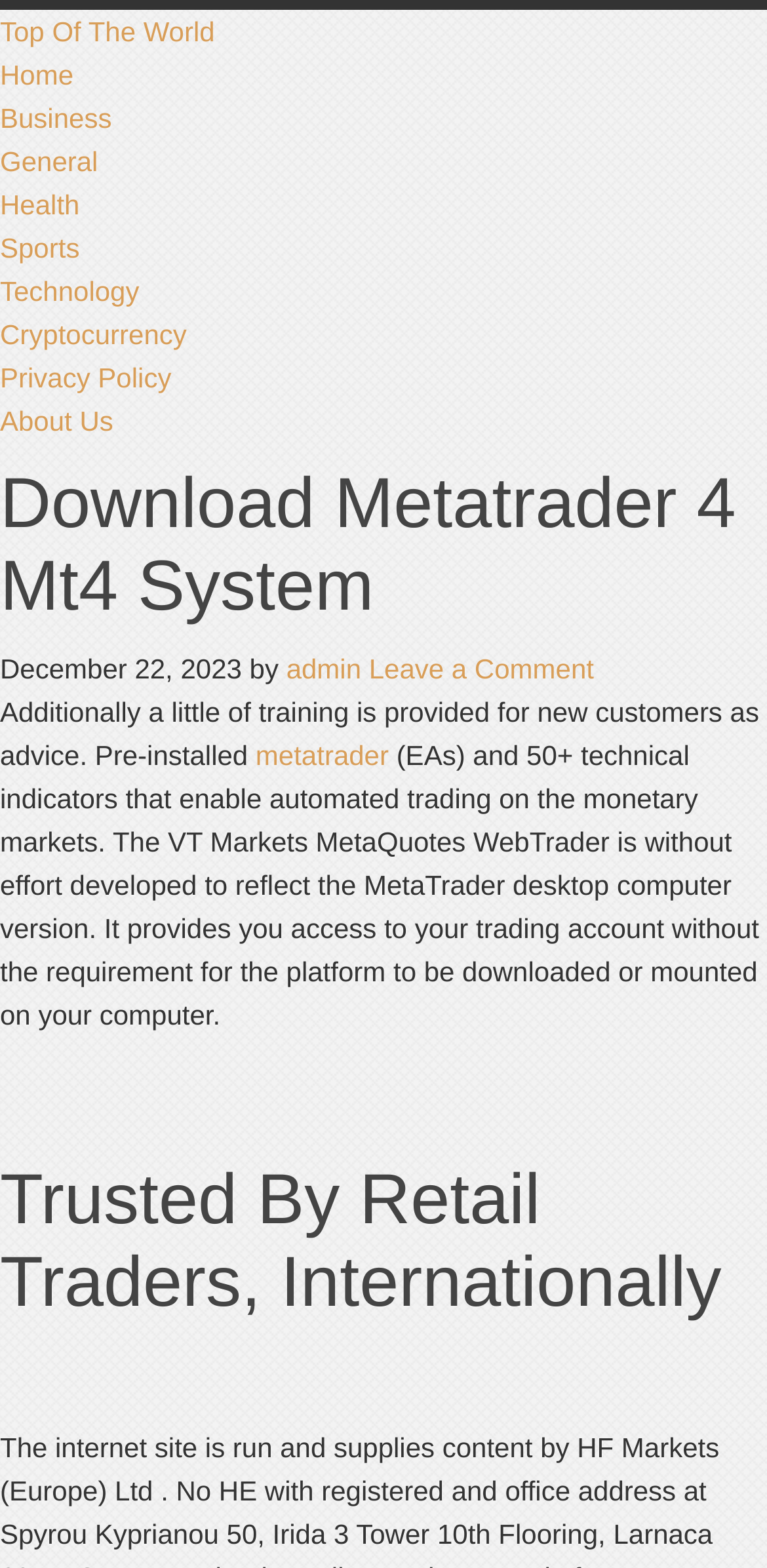Provide a brief response using a word or short phrase to this question:
How many technical indicators are provided?

50+